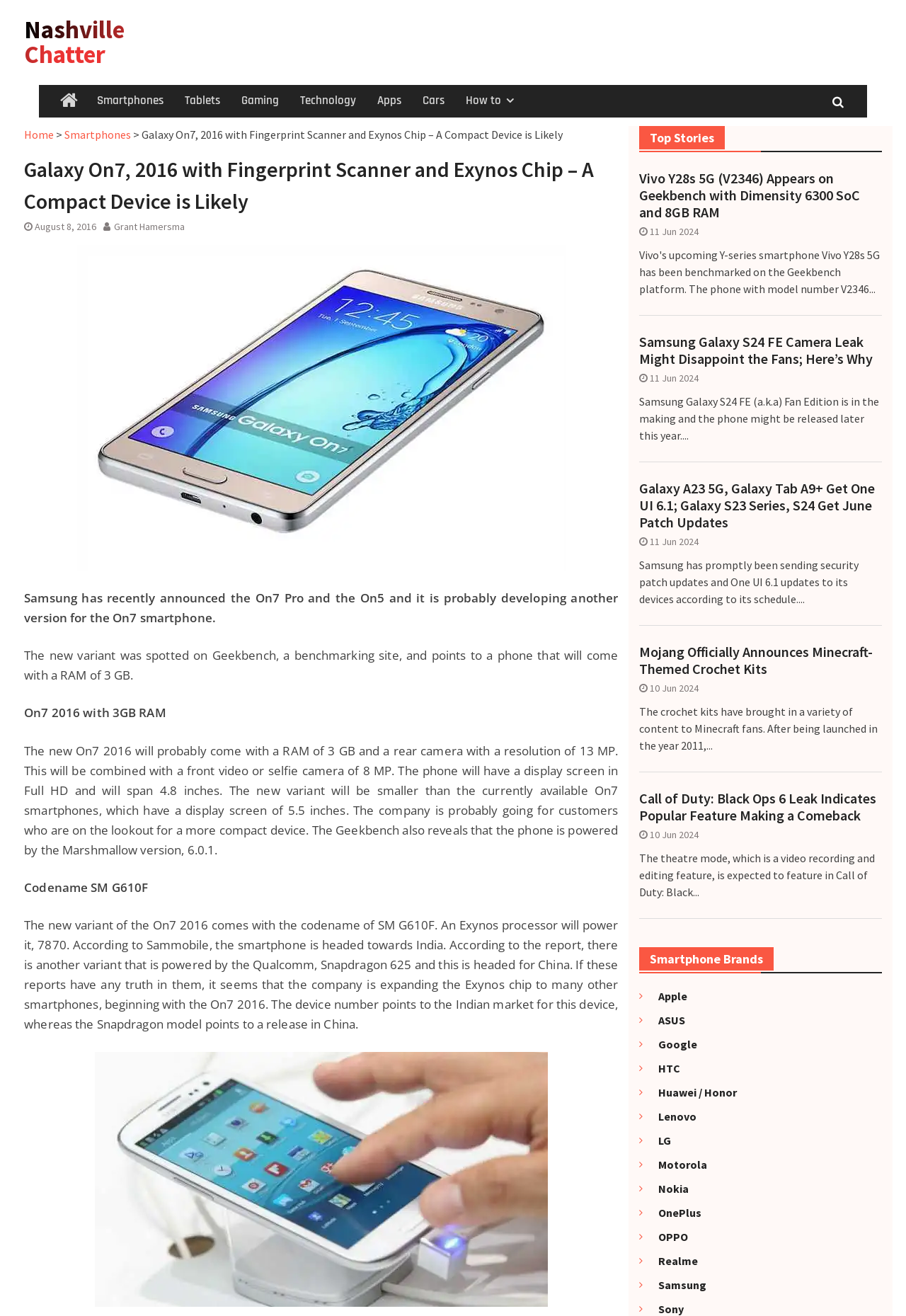Generate the text of the webpage's primary heading.

Galaxy On7, 2016 with Fingerprint Scanner and Exynos Chip – A Compact Device is Likely